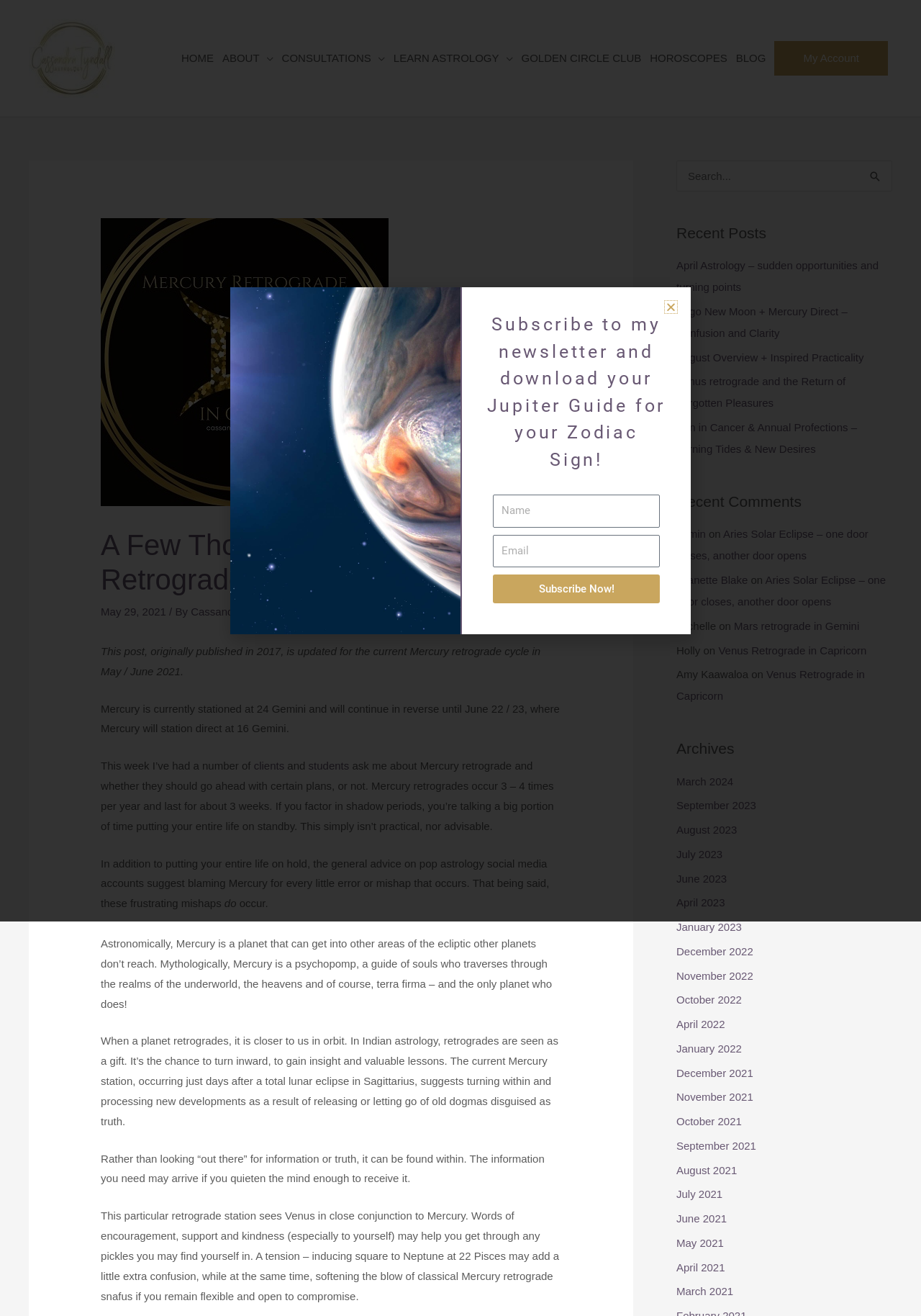Determine the bounding box coordinates for the clickable element to execute this instruction: "Check the recent comments". Provide the coordinates as four float numbers between 0 and 1, i.e., [left, top, right, bottom].

[0.734, 0.373, 0.969, 0.39]